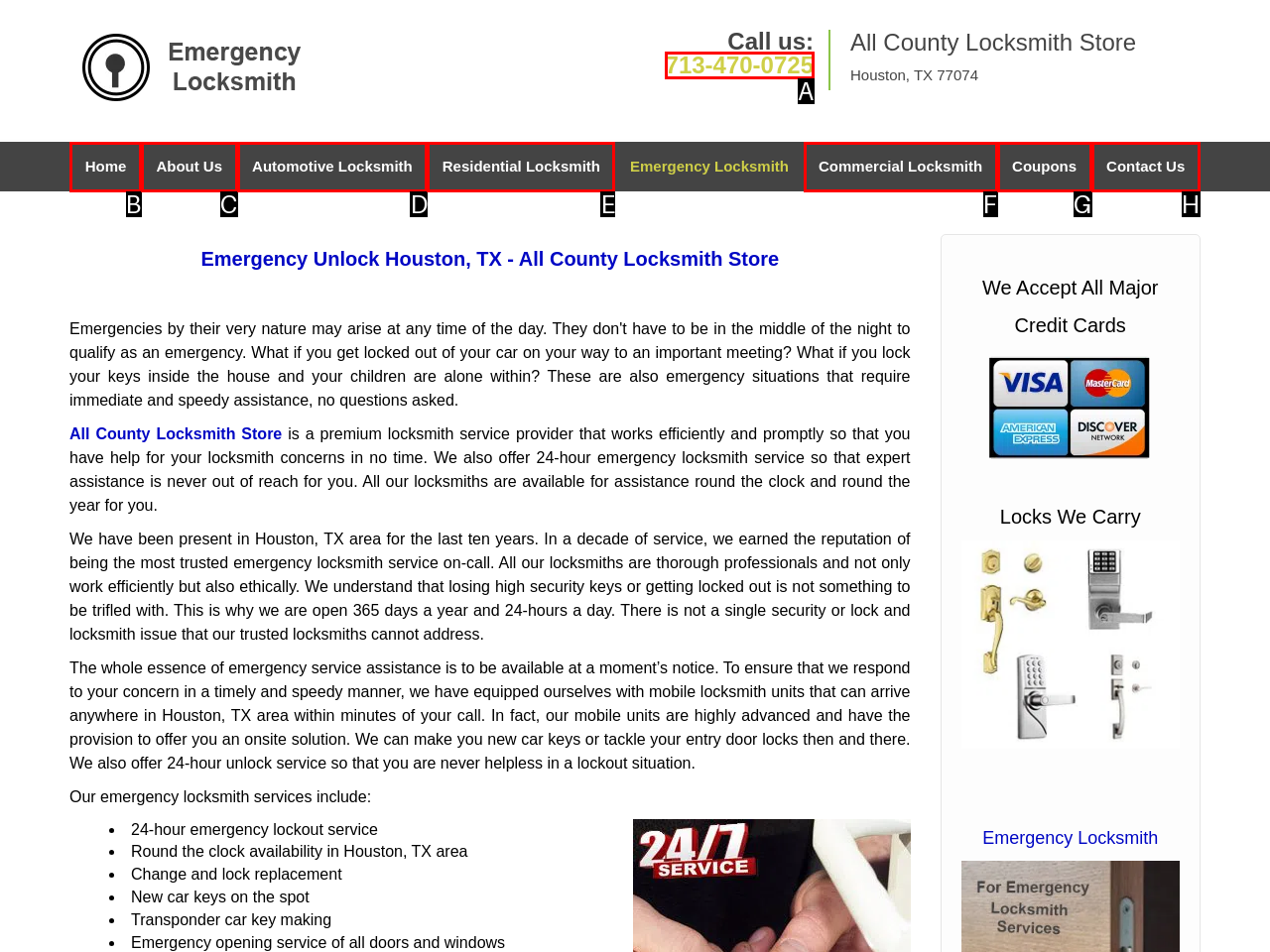From the options shown, which one fits the description: Residential Locksmith? Respond with the appropriate letter.

E